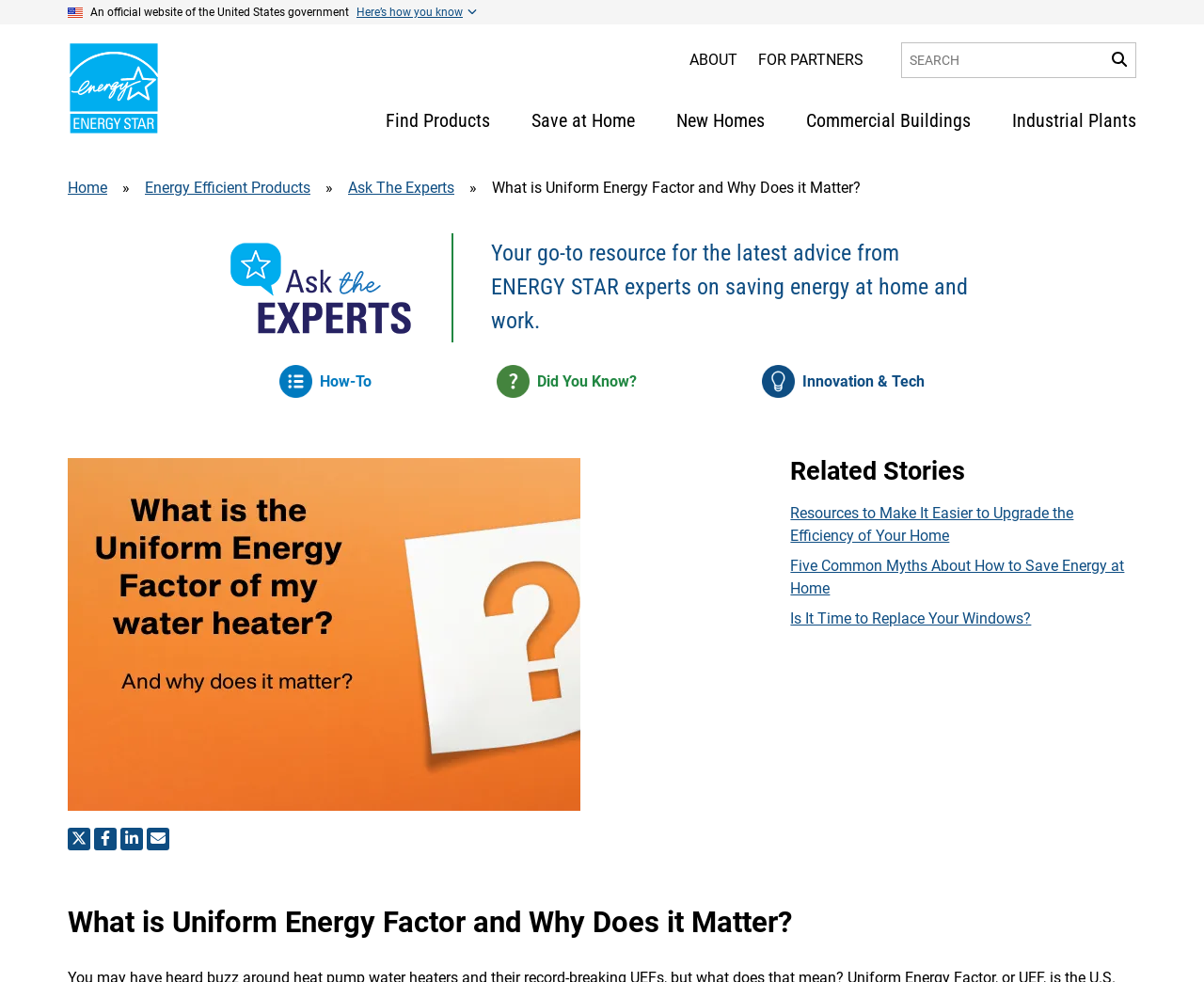Explain in detail what you observe on this webpage.

This webpage is about the Uniform Energy Factor (UEF) and its significance. At the top, there is a U.S. flag image and a button labeled "Here's how you know" next to it. Below this, there is a navigation menu with links to "ABOUT", "FOR PARTNERS", and a search bar with a submit button. 

On the left side, there is a main navigation menu with links to "Find Products", "Save at Home", "New Homes", "Commercial Buildings", and "Industrial Plants". Above this menu, there is a breadcrumb navigation with links to "Home", "Energy Efficient Products", "Ask The Experts", and the current page "What is Uniform Energy Factor and Why Does it Matter?".

The main content of the page starts with a heading "What is Uniform Energy Factor and Why Does it Matter?" followed by a link to "Ask the experts" with an accompanying image. Below this, there is a paragraph of text describing the experts' advice on saving energy at home and work.

The page then features a section with links to "How-To", "Did You Know?", and "Innovation & Tech" articles. Next to this section, there is an image with a question mark and text about the Uniform Energy Factor of a water heater. 

Below this, there is a heading "Related Stories" with three links to articles about upgrading home efficiency, common myths about saving energy, and replacing windows. At the bottom of the page, there are social media sharing links to share the content on various platforms.